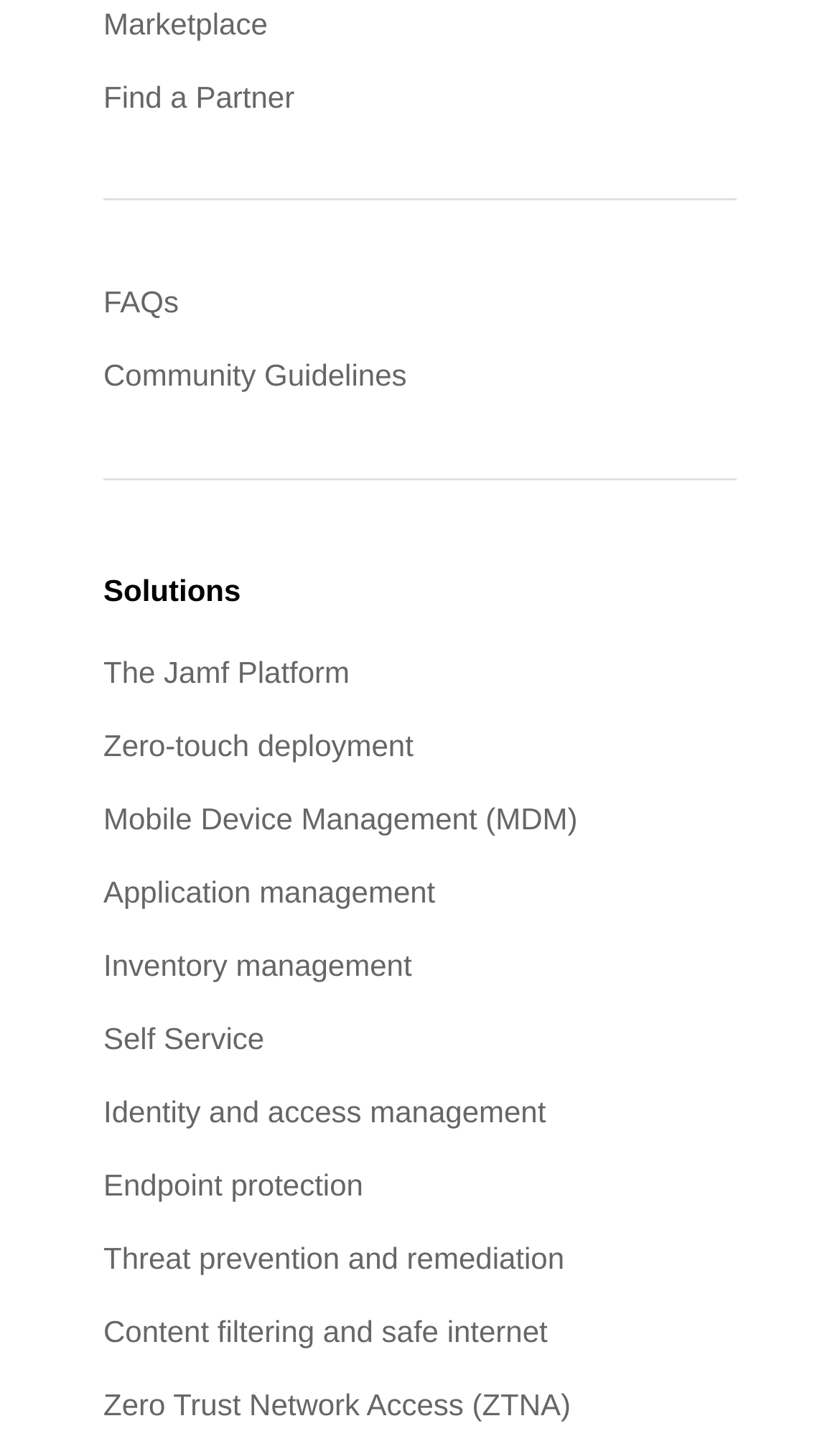Use a single word or phrase to answer the question: 
How many navigation links are at the top of the page?

3